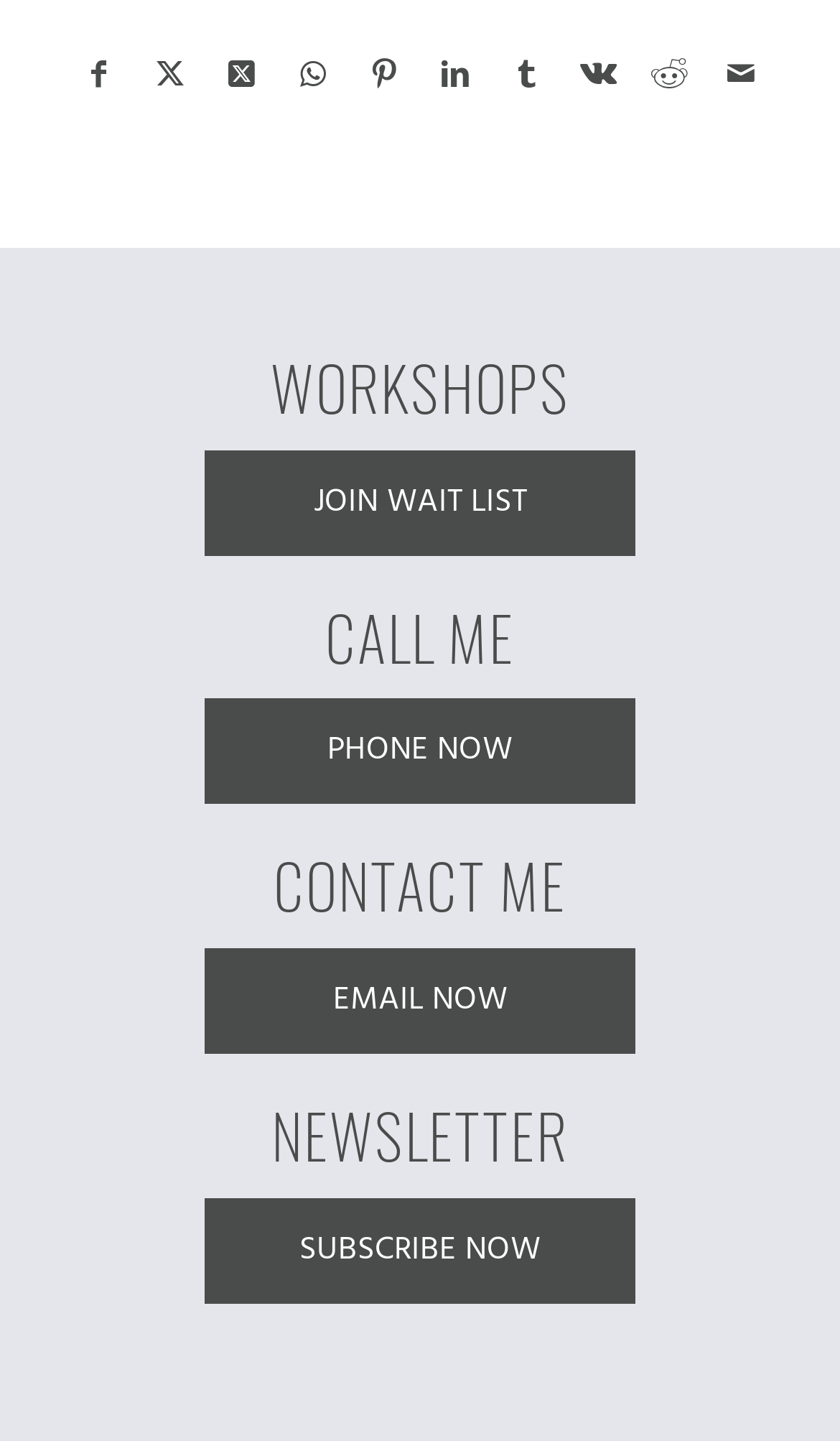Identify the bounding box coordinates of the area you need to click to perform the following instruction: "Phone now".

[0.244, 0.485, 0.756, 0.558]